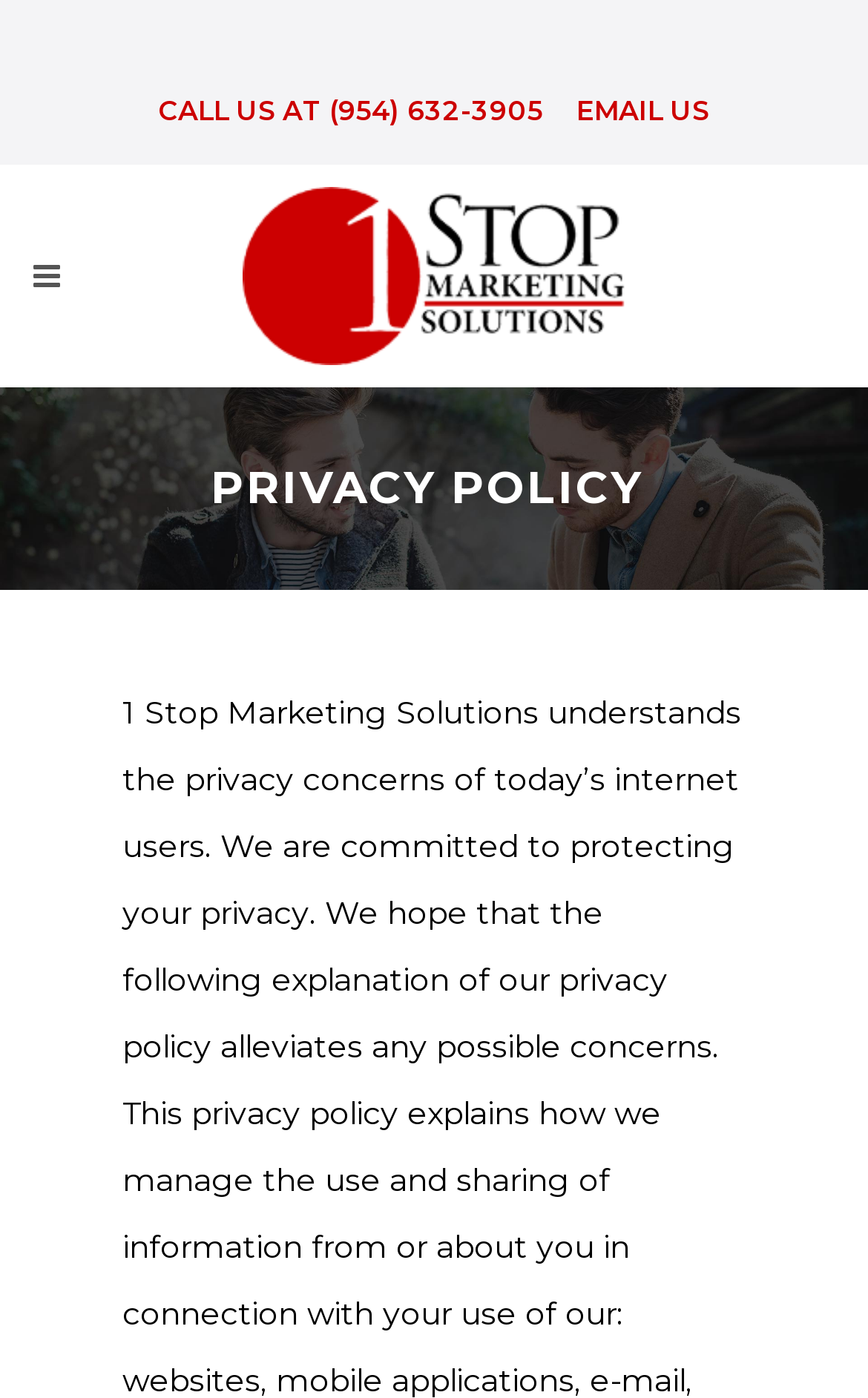Please give a short response to the question using one word or a phrase:
How many columns are in the layout?

2